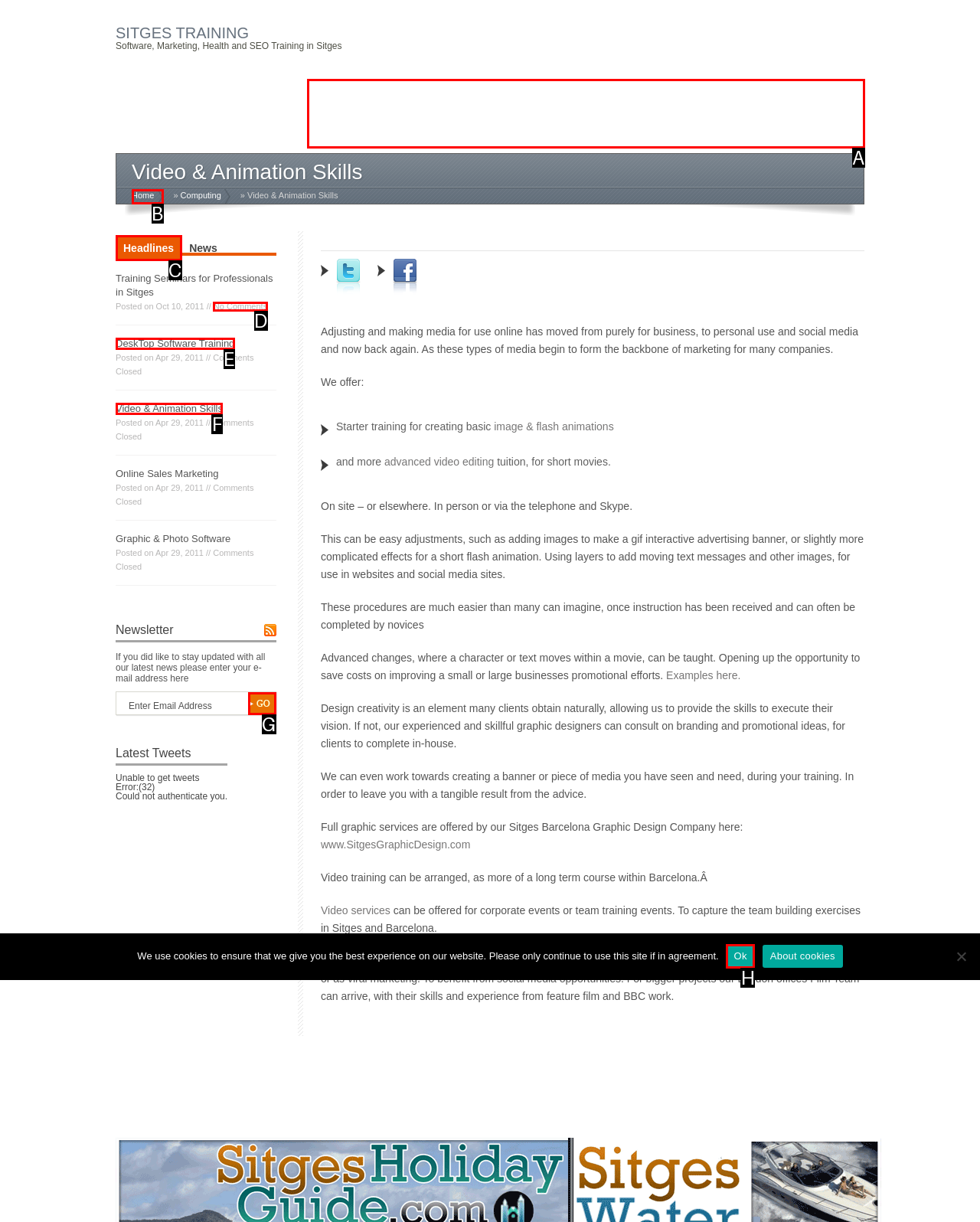Select the HTML element that should be clicked to accomplish the task: Click on 'Ok' Reply with the corresponding letter of the option.

H